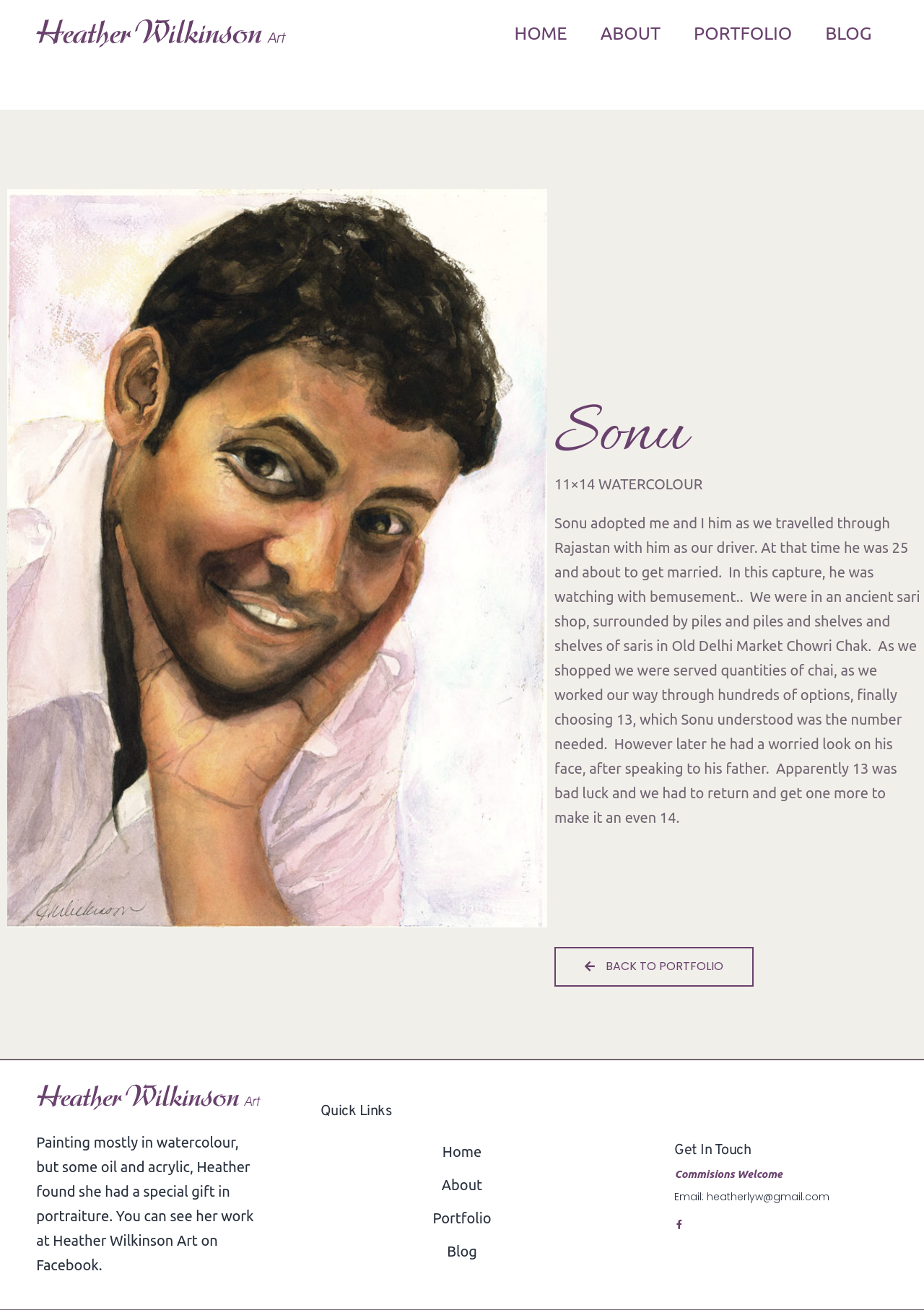Determine the bounding box for the HTML element described here: "Email: heatherlyw@gmail.com". The coordinates should be given as [left, top, right, bottom] with each number being a float between 0 and 1.

[0.73, 0.908, 0.96, 0.92]